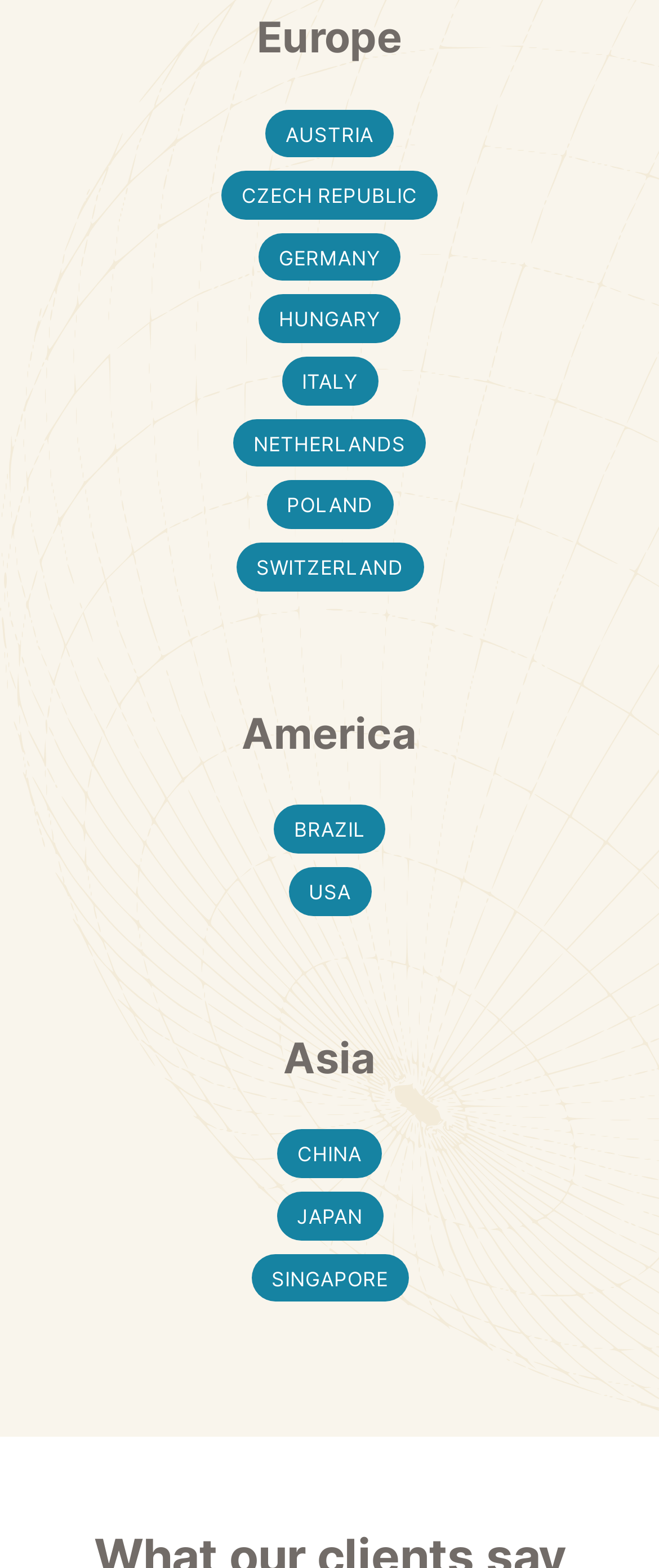Show the bounding box coordinates for the HTML element as described: "Netherlands".

[0.354, 0.267, 0.646, 0.298]